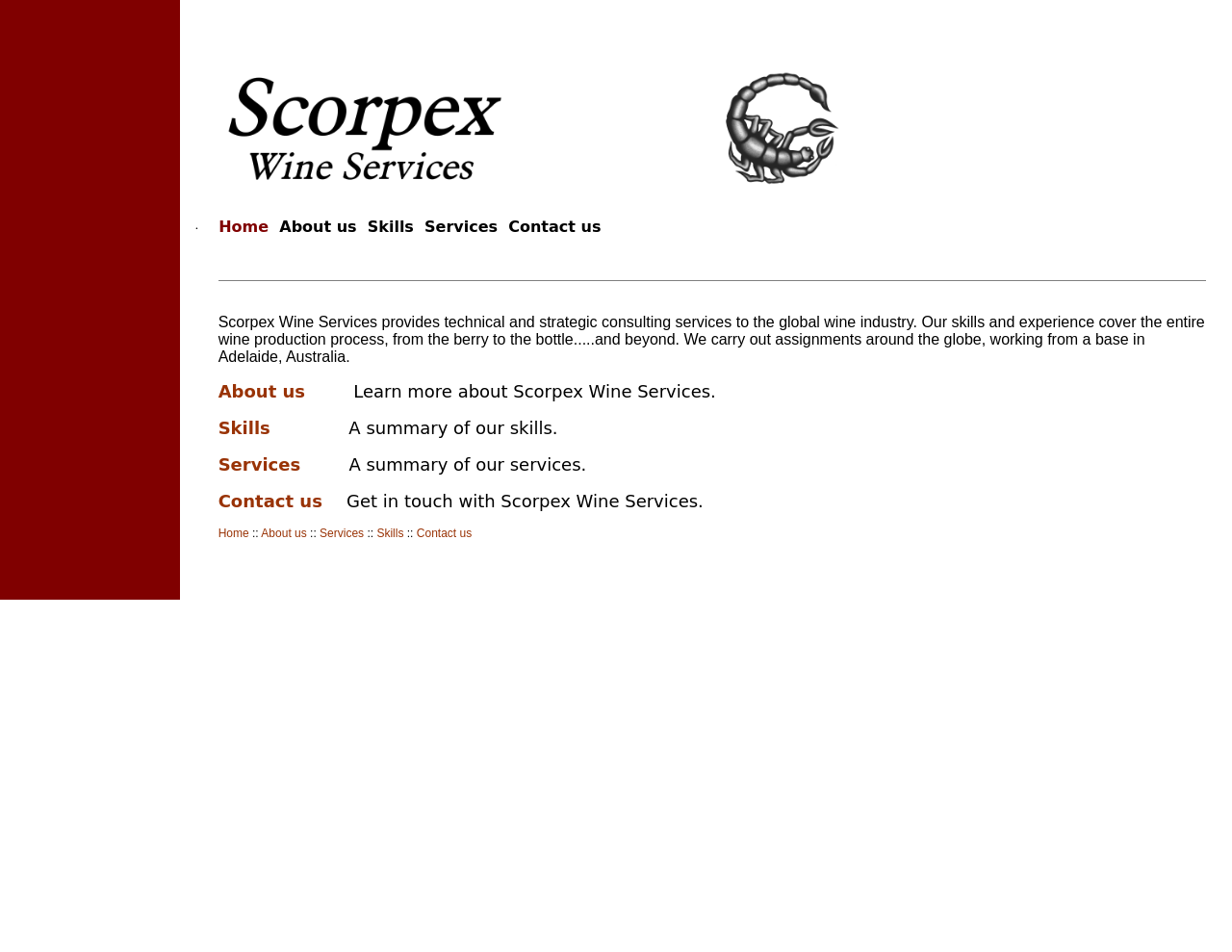Please identify the bounding box coordinates of the element on the webpage that should be clicked to follow this instruction: "Connect with Sage". The bounding box coordinates should be given as four float numbers between 0 and 1, formatted as [left, top, right, bottom].

None